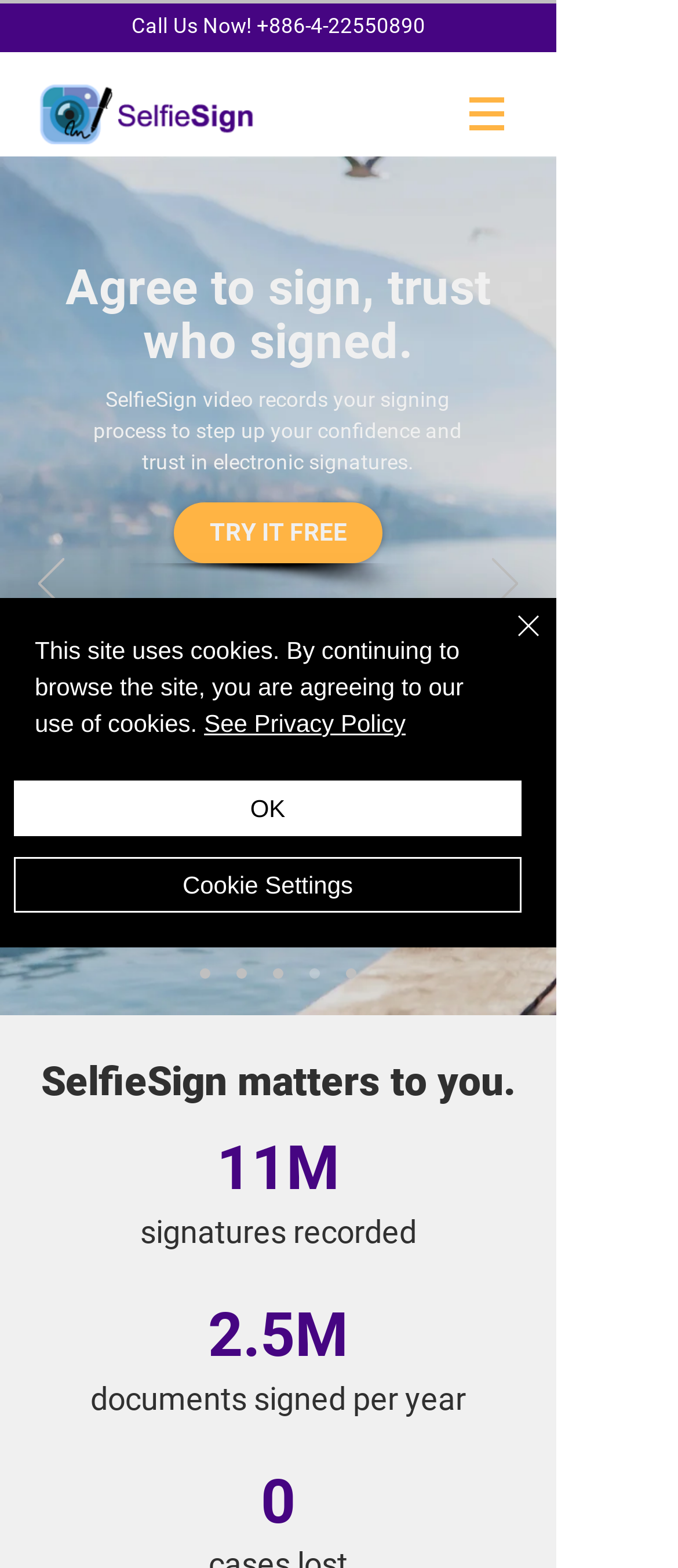What is the number of signatures recorded?
Please respond to the question with as much detail as possible.

I found the number of signatures recorded by looking at the section below the slideshow, where it says '11M signatures recorded'.